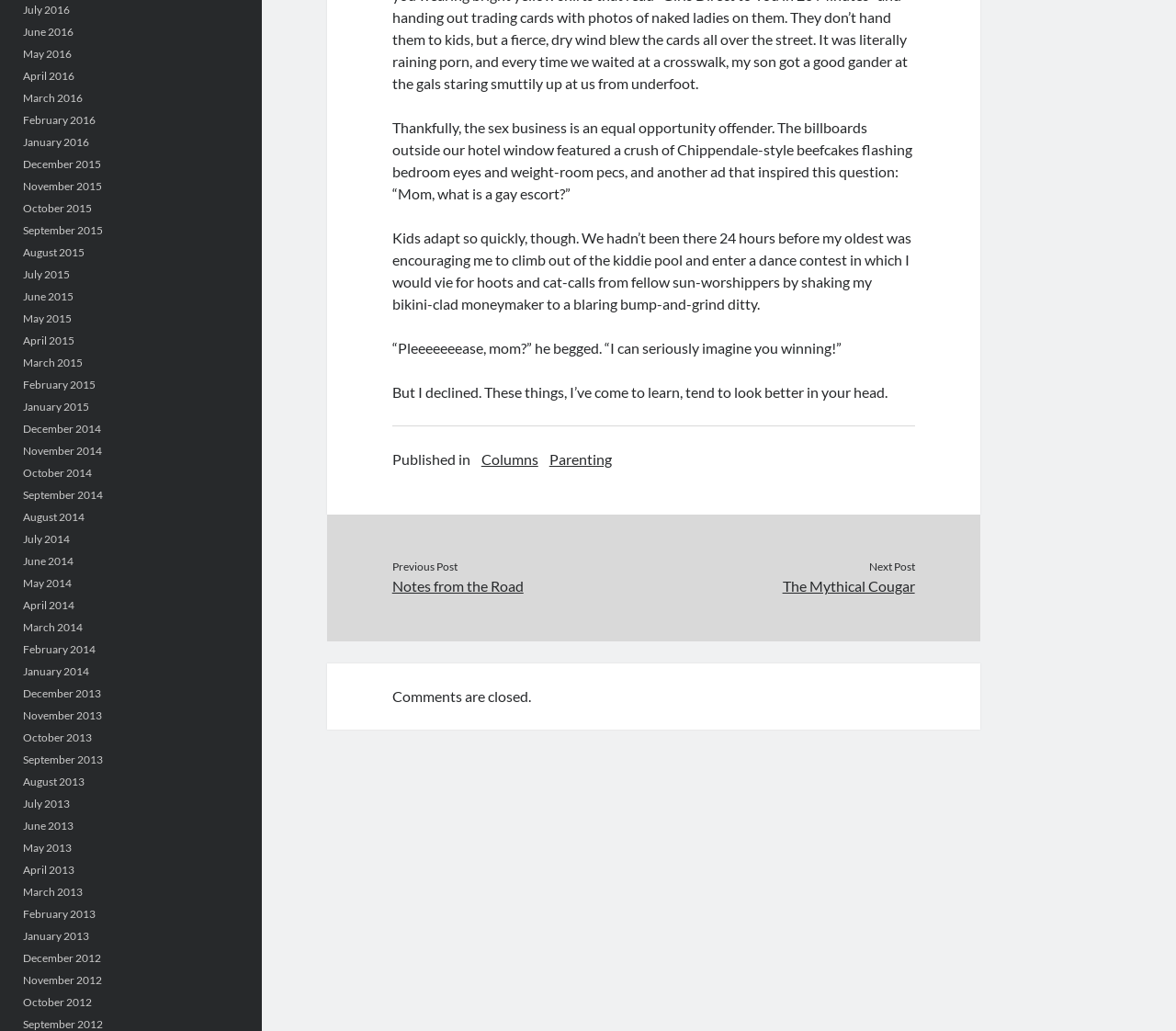Are comments allowed on this post? Look at the image and give a one-word or short phrase answer.

No